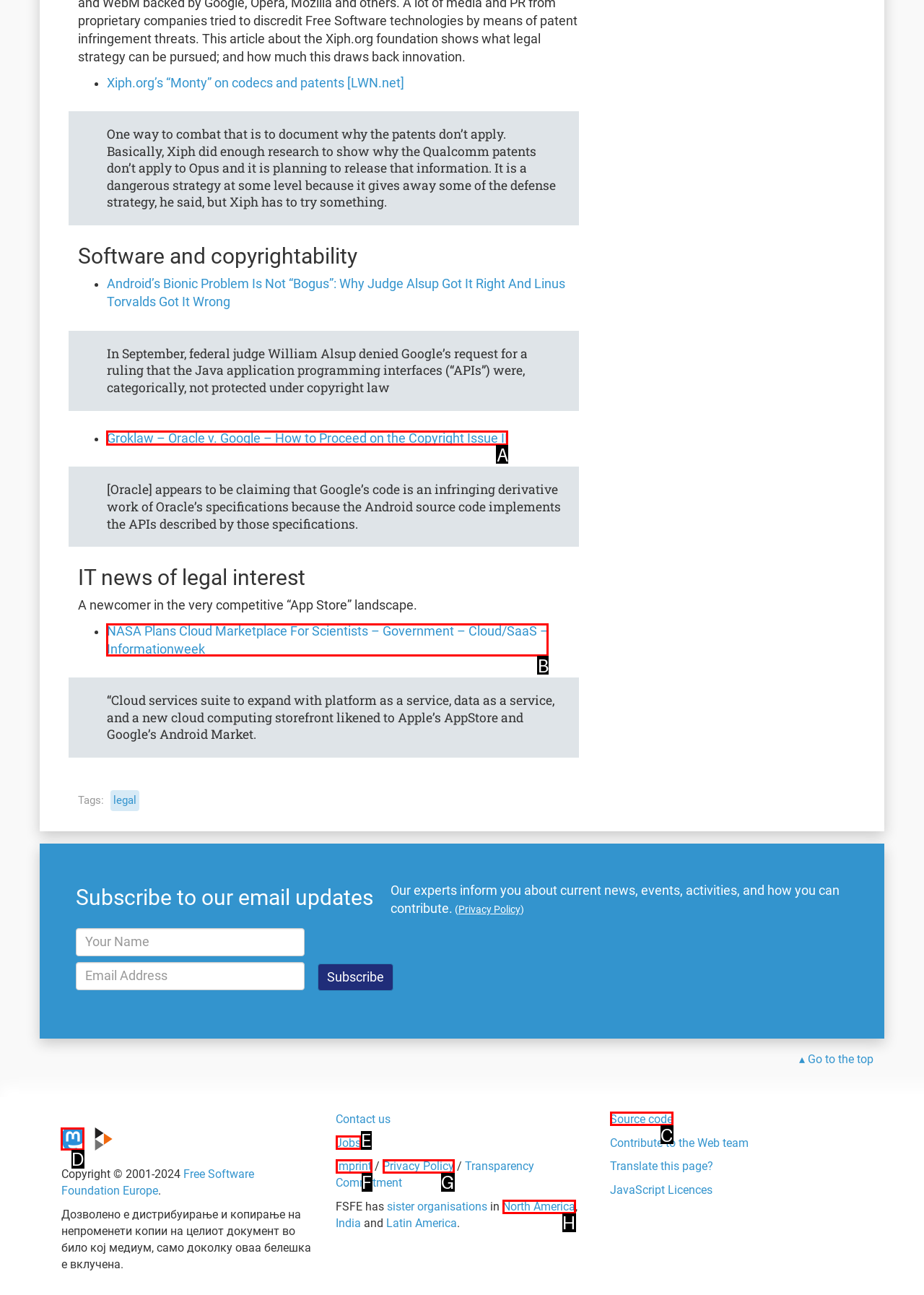Determine which option should be clicked to carry out this task: Visit the Mastodon page
State the letter of the correct choice from the provided options.

D